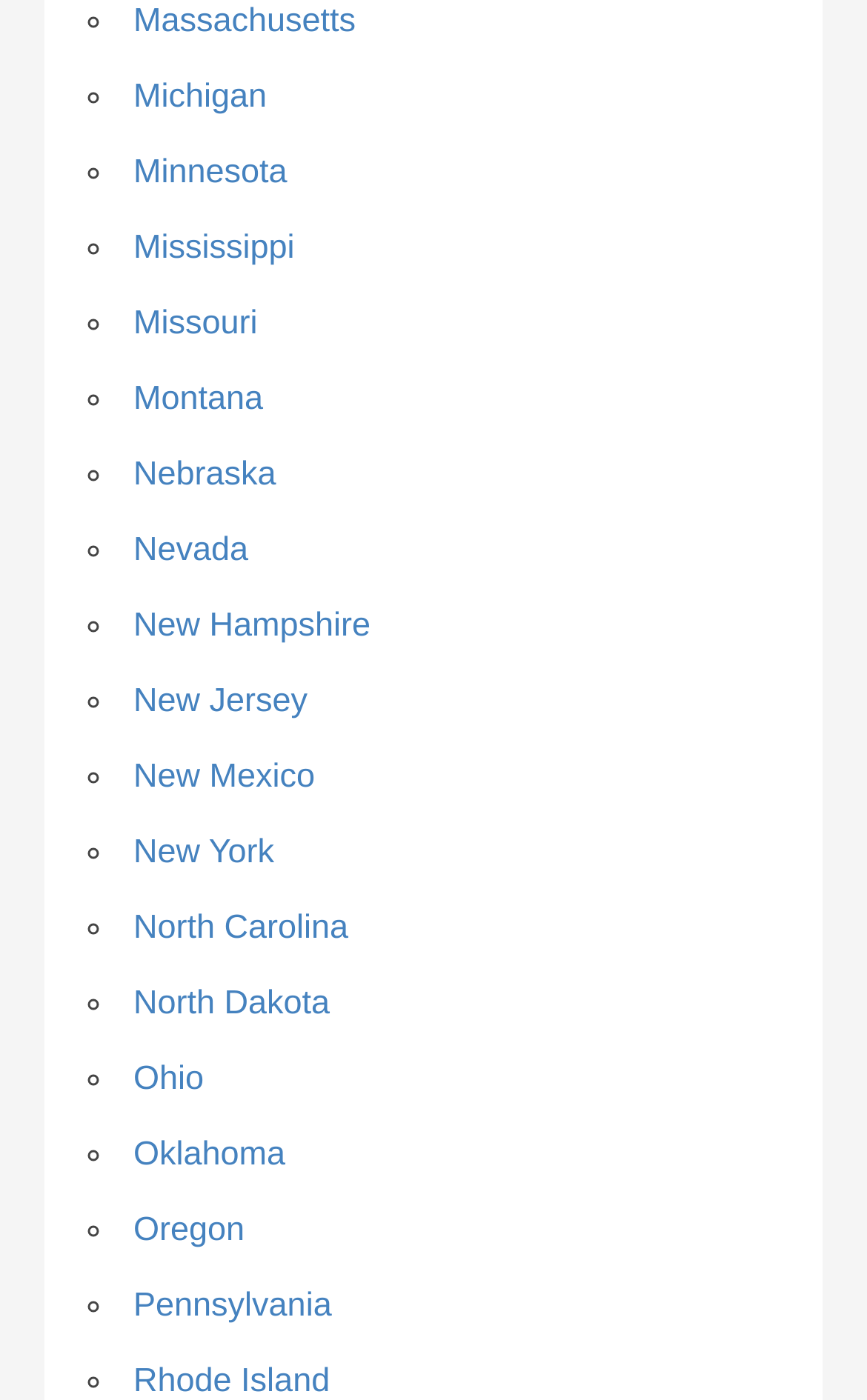How many states start with 'N'?
Based on the image, answer the question with as much detail as possible.

I counted the number of links on the webpage that start with the letter 'N' and found that there are 8 states: Nebraska, Nevada, New Hampshire, New Jersey, New Mexico, New York, North Carolina, and North Dakota.